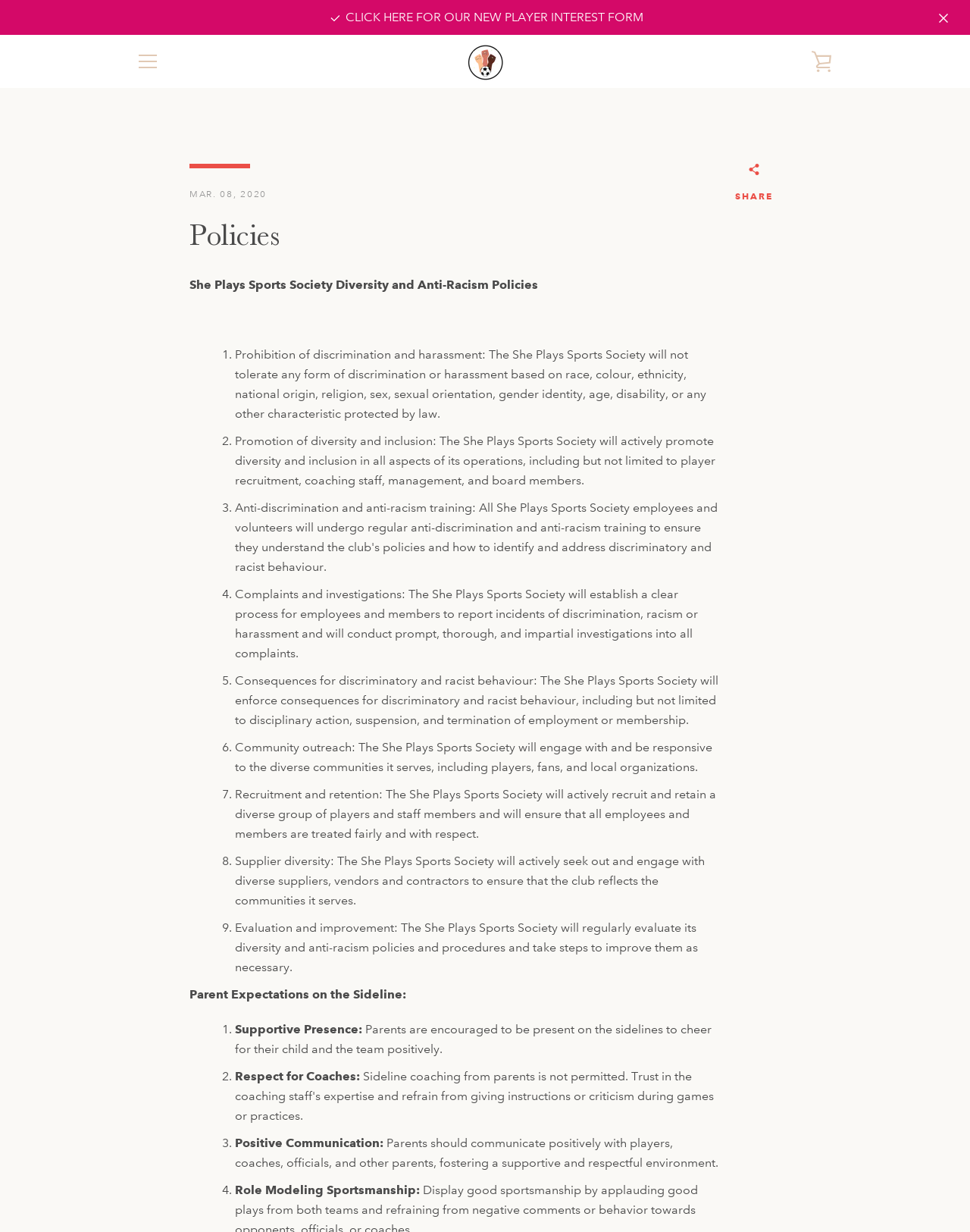Please provide a comprehensive answer to the question below using the information from the image: What is the purpose of the She Plays Sports Society?

The purpose of the She Plays Sports Society can be inferred from the policies listed on the webpage, which include the promotion of diversity and inclusion, prohibition of discrimination and harassment, and other related policies.